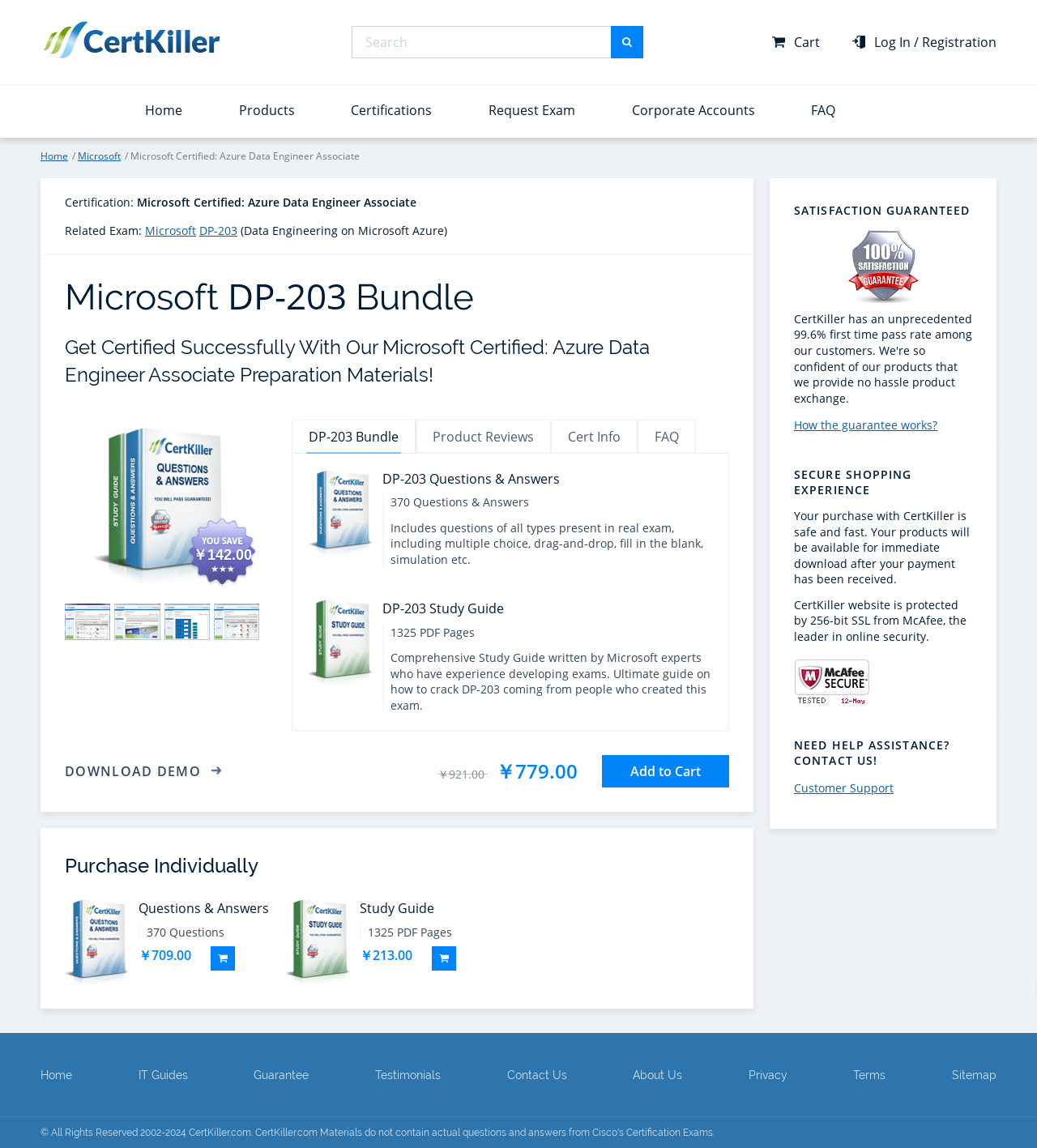Specify the bounding box coordinates of the element's region that should be clicked to achieve the following instruction: "View Microsoft Certified: Power BI Data Analyst Associate questions". The bounding box coordinates consist of four float numbers between 0 and 1, in the format [left, top, right, bottom].

[0.225, 0.013, 0.494, 0.027]